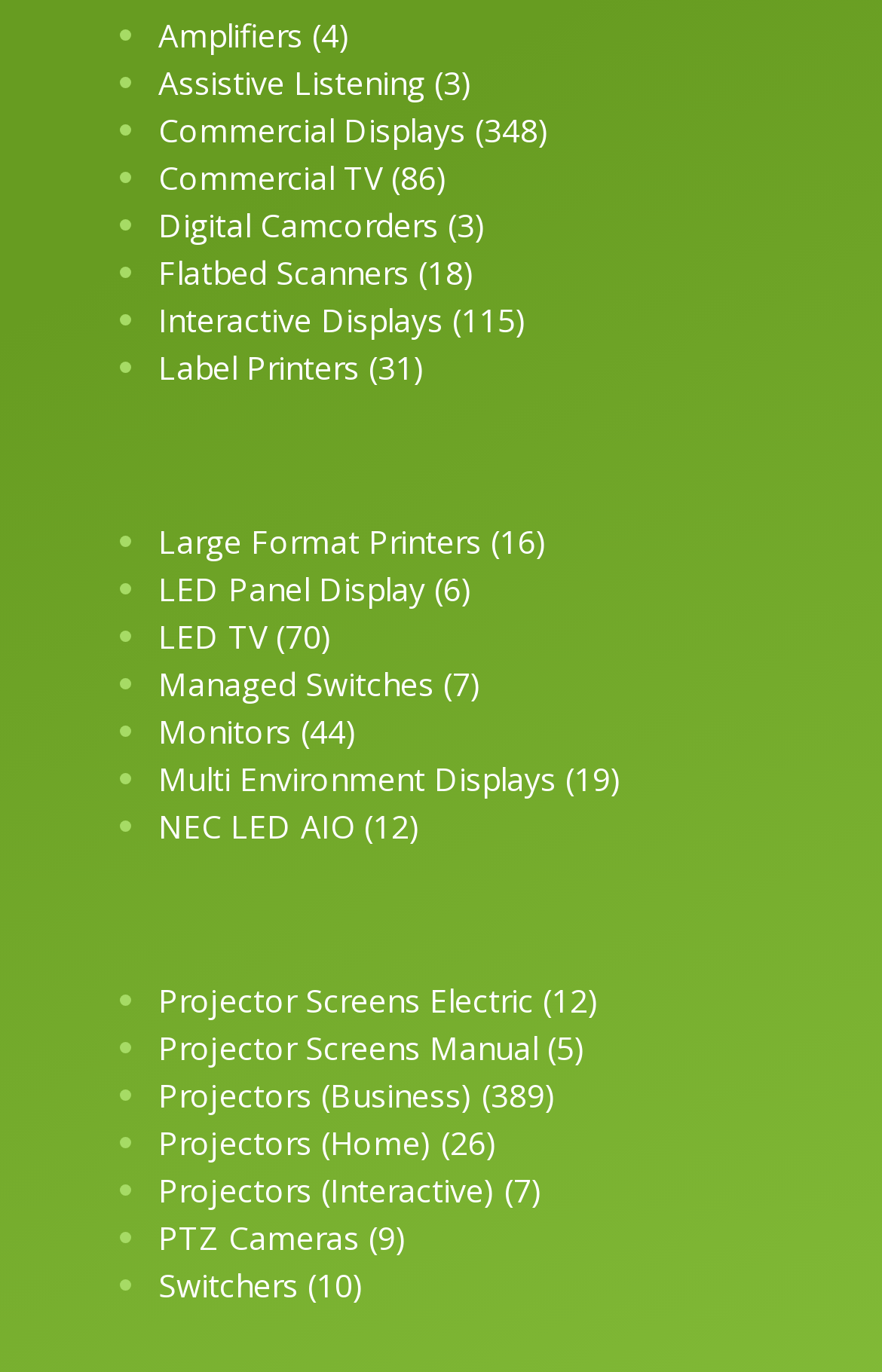How many types of projectors are listed?
From the image, respond using a single word or phrase.

3